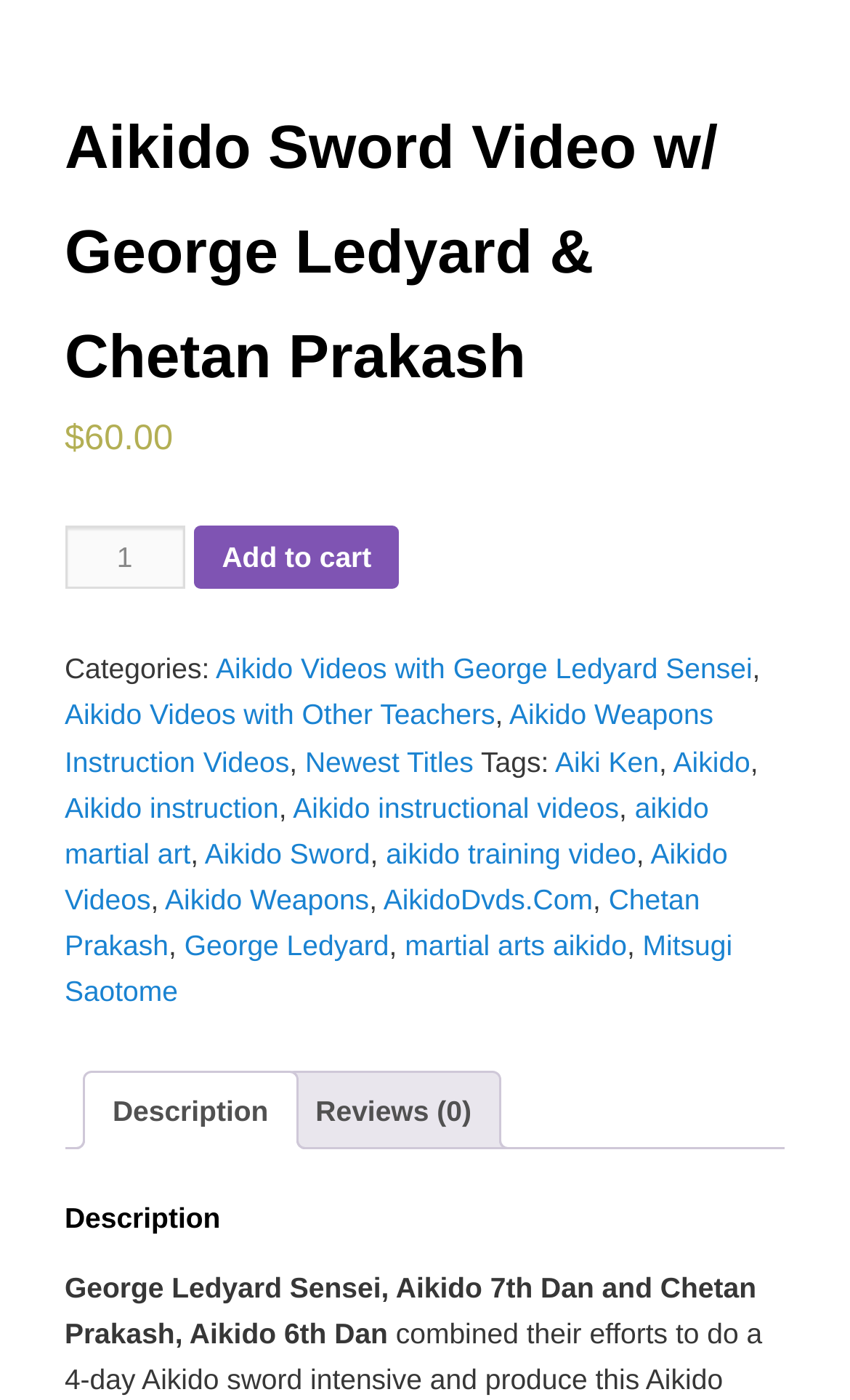Please identify the bounding box coordinates of the area I need to click to accomplish the following instruction: "Switch to the 'Reviews' tab".

[0.335, 0.765, 0.591, 0.821]